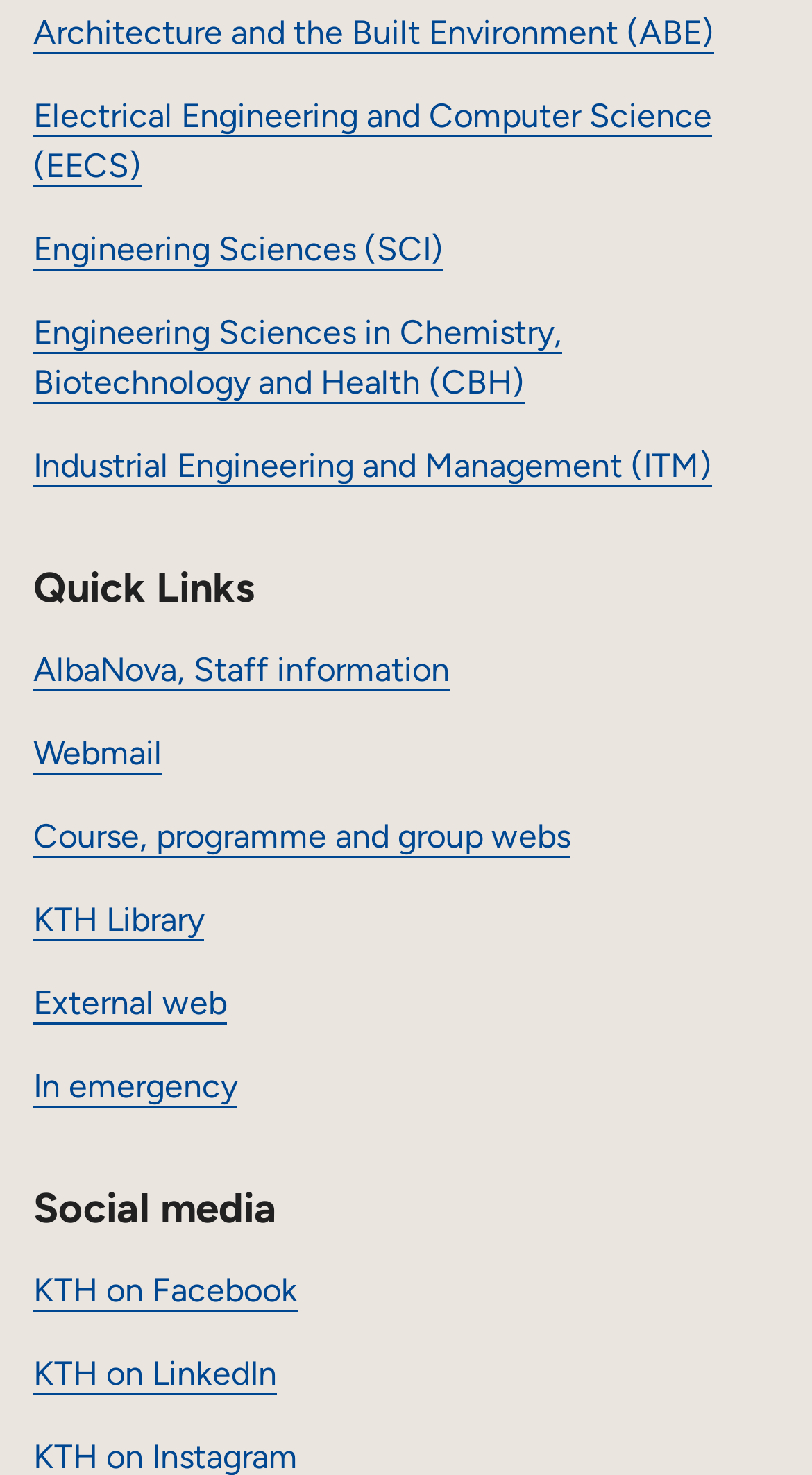Give a one-word or phrase response to the following question: What is the last link in the 'Quick Links' section?

In emergency